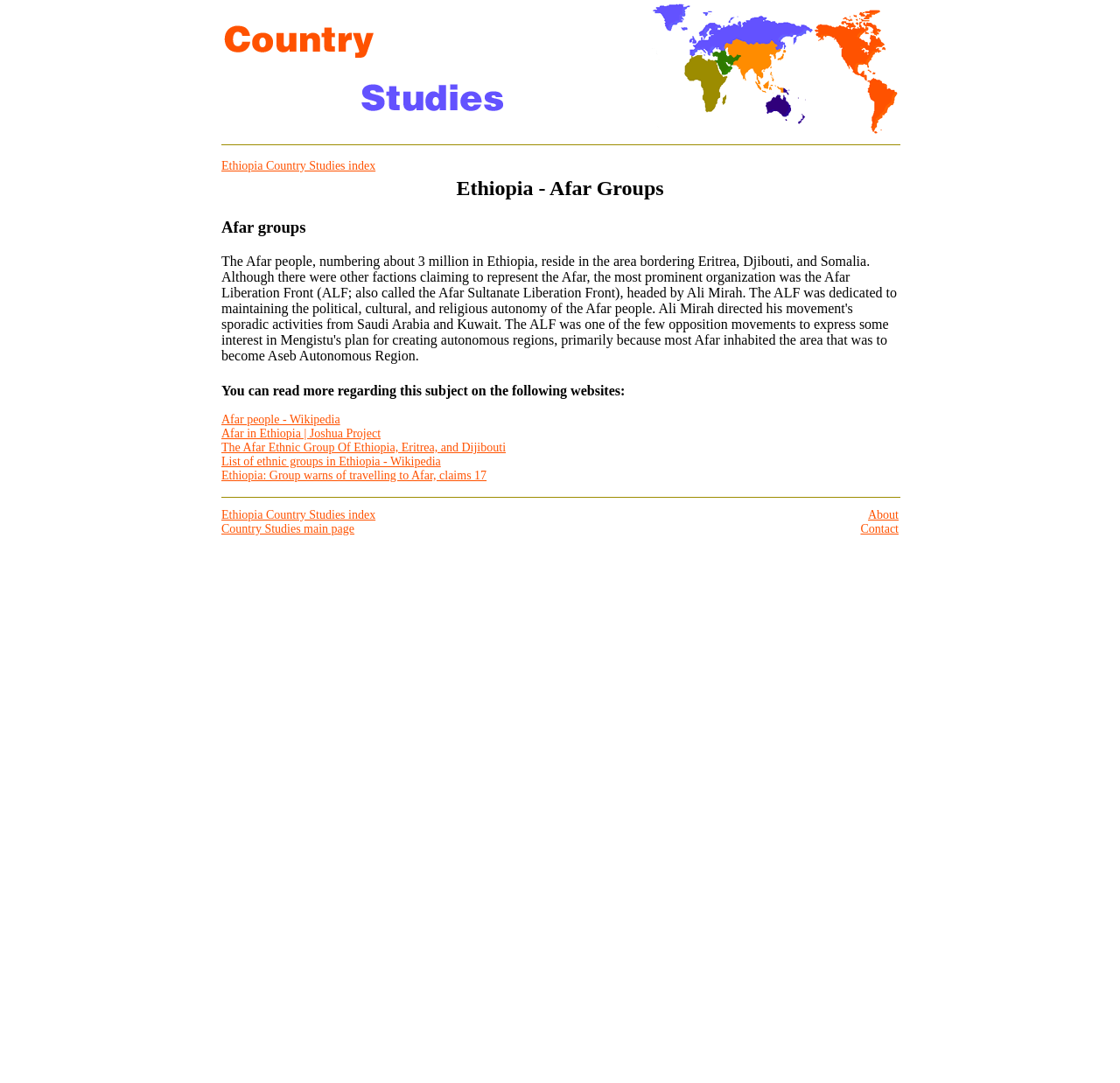Reply to the question with a brief word or phrase: How many Afar people are there in Ethiopia?

About 3 million